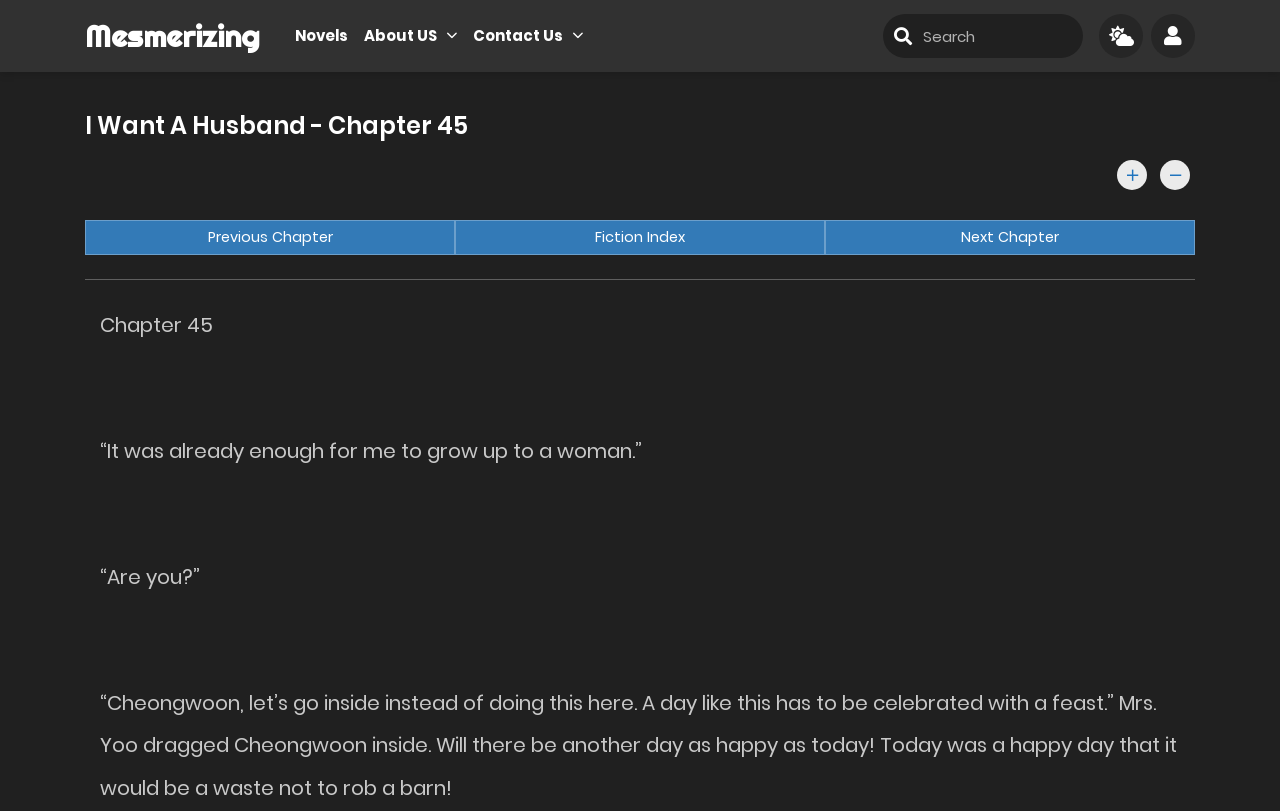Predict the bounding box of the UI element based on this description: "Previous Chapter".

[0.066, 0.271, 0.355, 0.315]